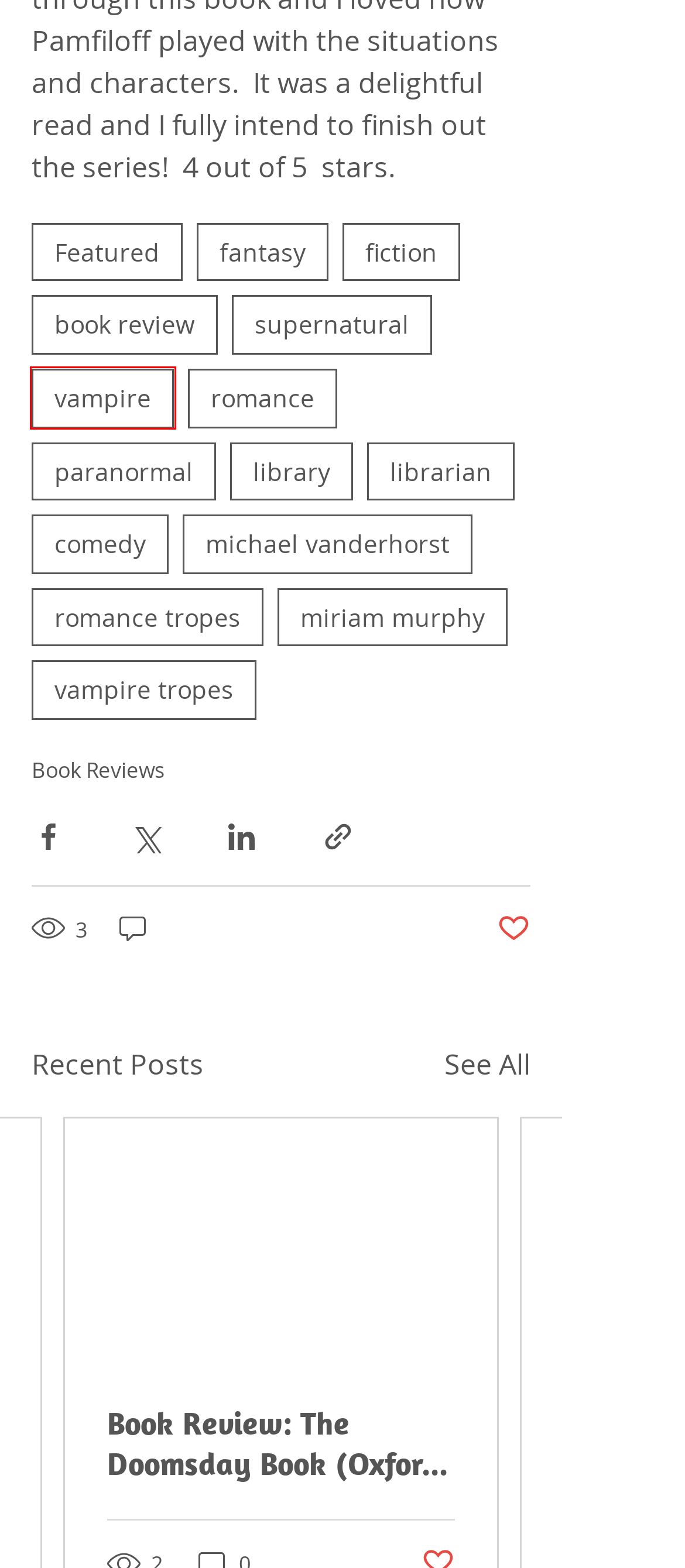Inspect the provided webpage screenshot, concentrating on the element within the red bounding box. Select the description that best represents the new webpage after you click the highlighted element. Here are the candidates:
A. supernatural | Eliza Lainn
B. comedy | Eliza Lainn
C. Featured | Eliza Lainn
D. vampire | Eliza Lainn
E. library | Eliza Lainn
F. Blog | Eliza Lainn
G. fiction | Eliza Lainn
H. Book Review: The Doomsday Book (Oxford Time Travel #1) by Connie Willis

D